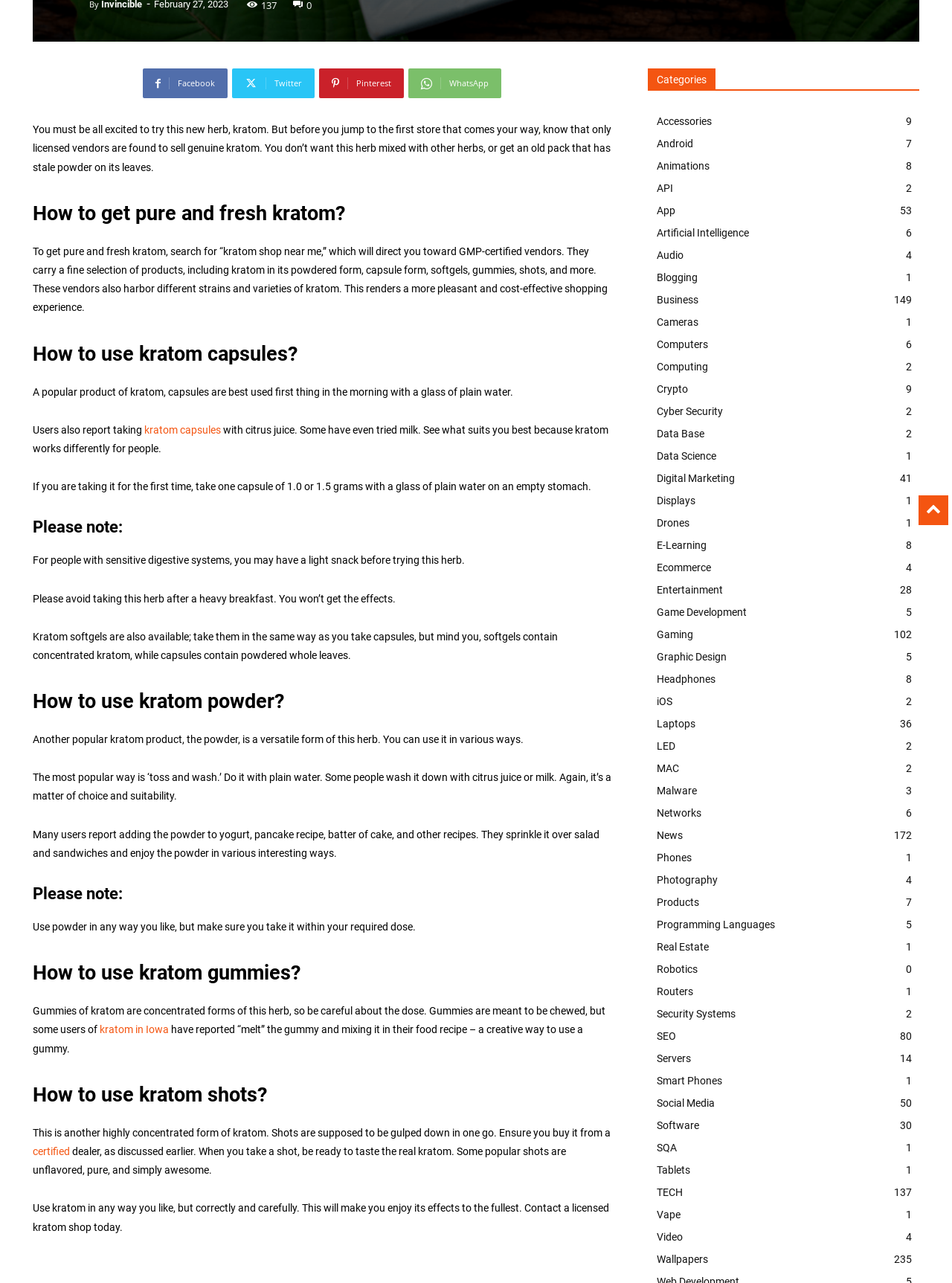Provide the bounding box coordinates of the HTML element this sentence describes: "Business149".

[0.68, 0.225, 0.966, 0.242]